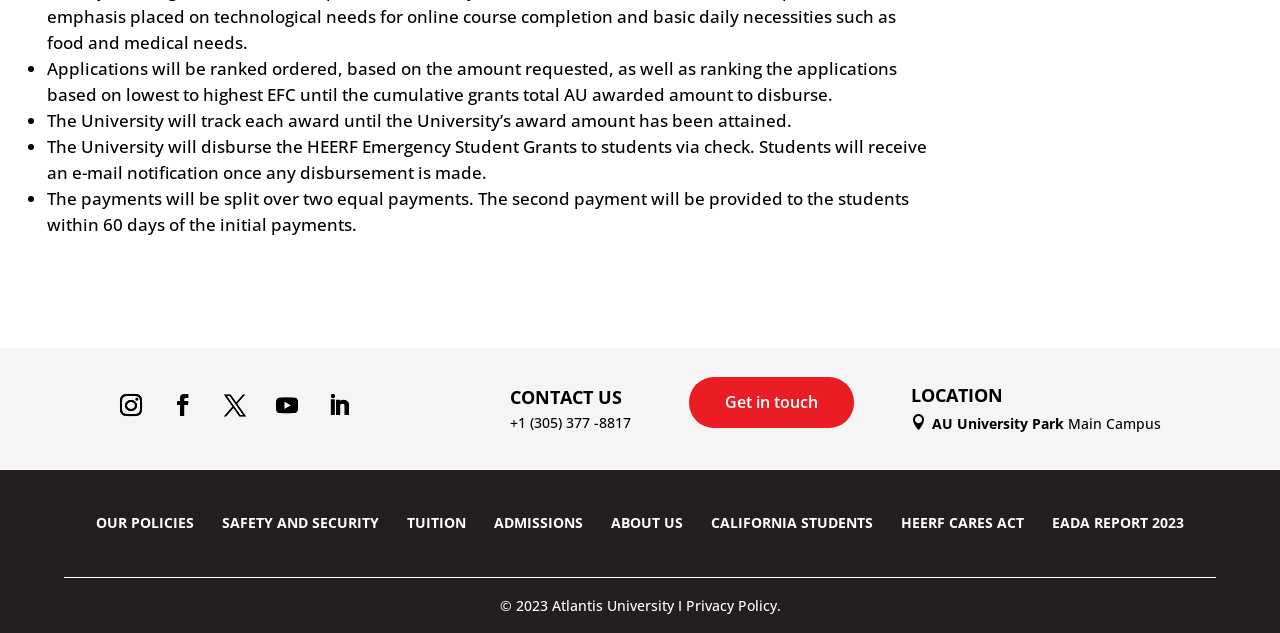Identify the bounding box coordinates of the element to click to follow this instruction: 'Log in'. Ensure the coordinates are four float values between 0 and 1, provided as [left, top, right, bottom].

None